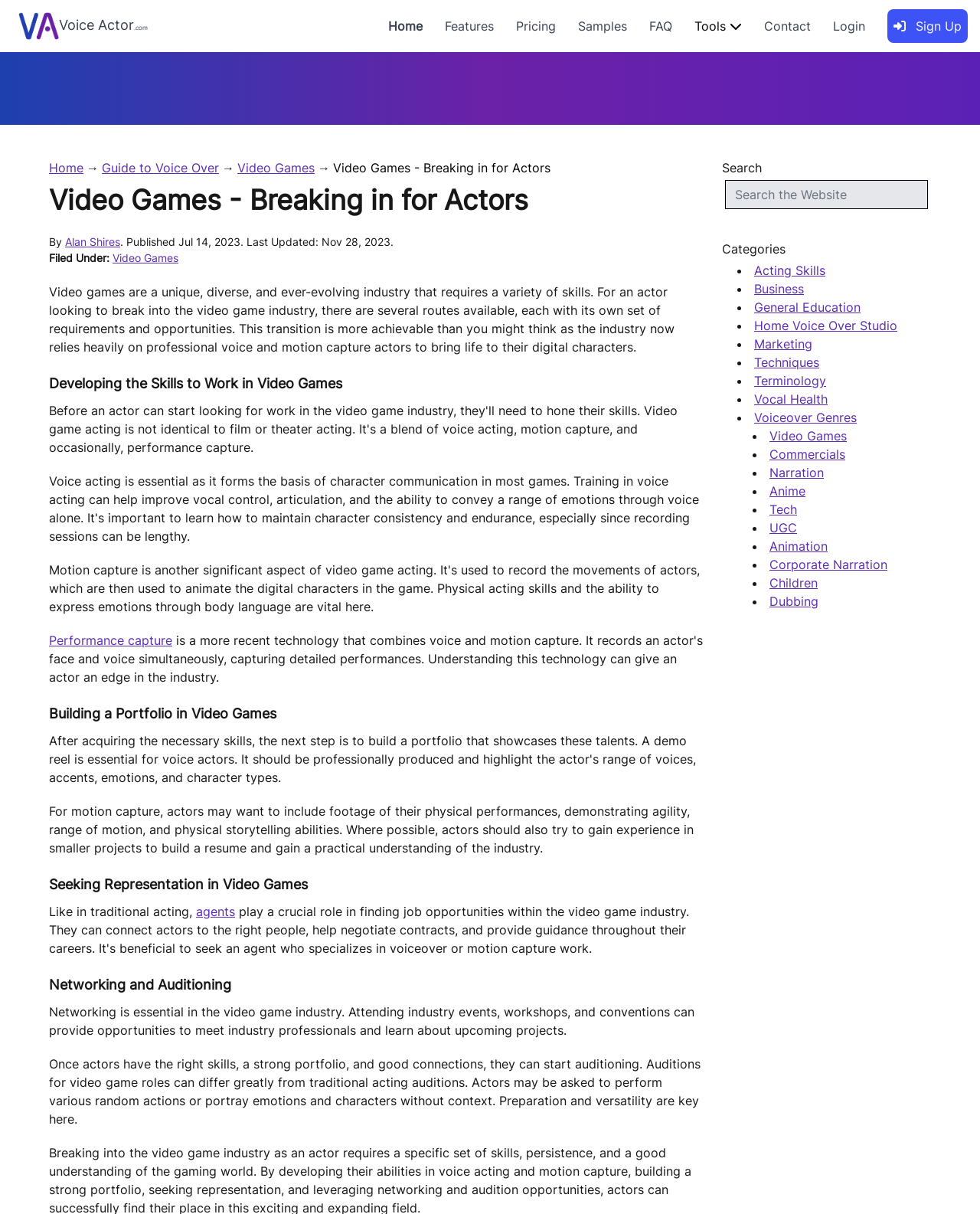What is the purpose of attending industry events in the video game industry?
Using the image as a reference, answer with just one word or a short phrase.

Networking